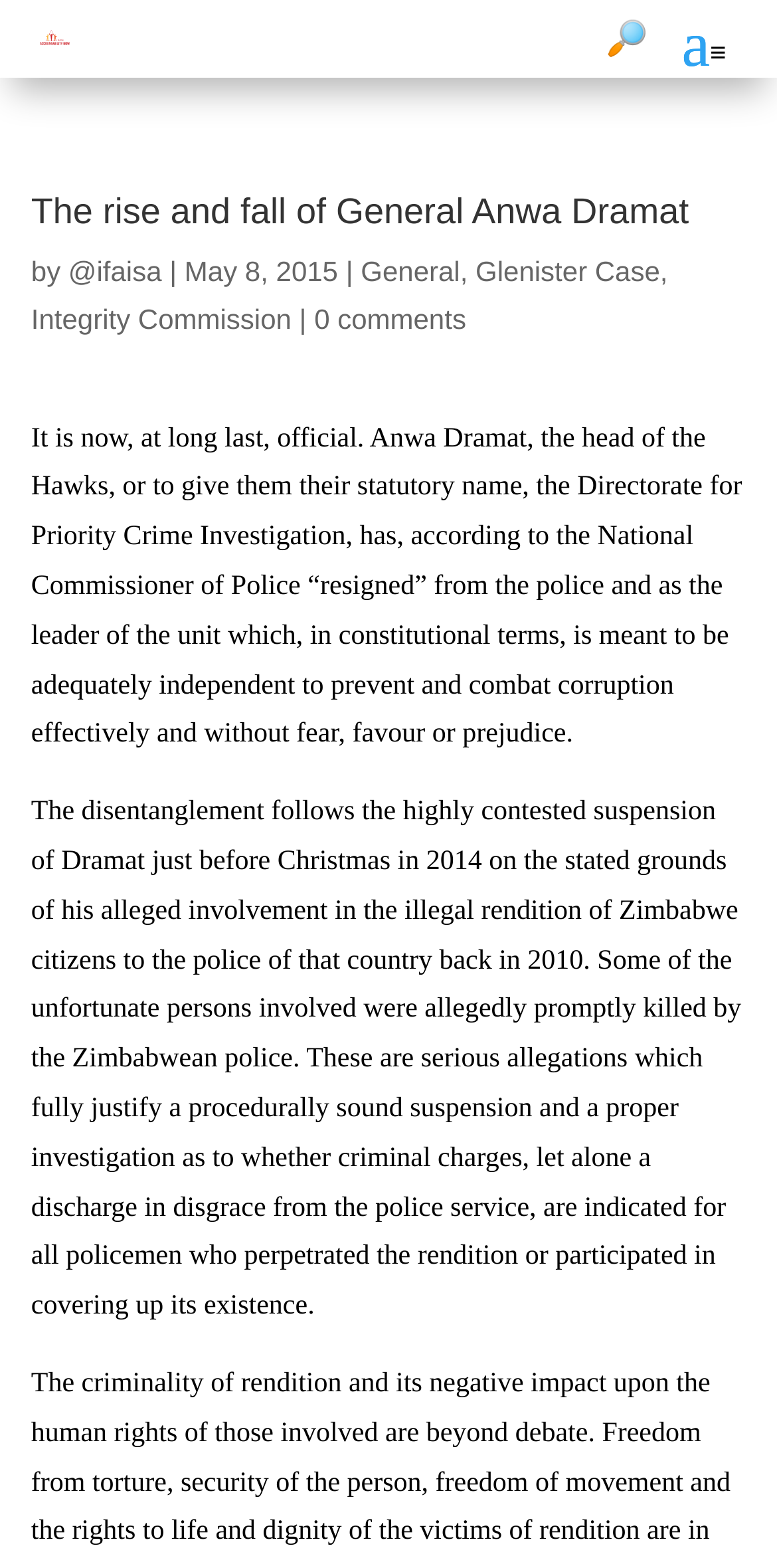What is the date of the article?
Please use the visual content to give a single word or phrase answer.

May 8, 2015